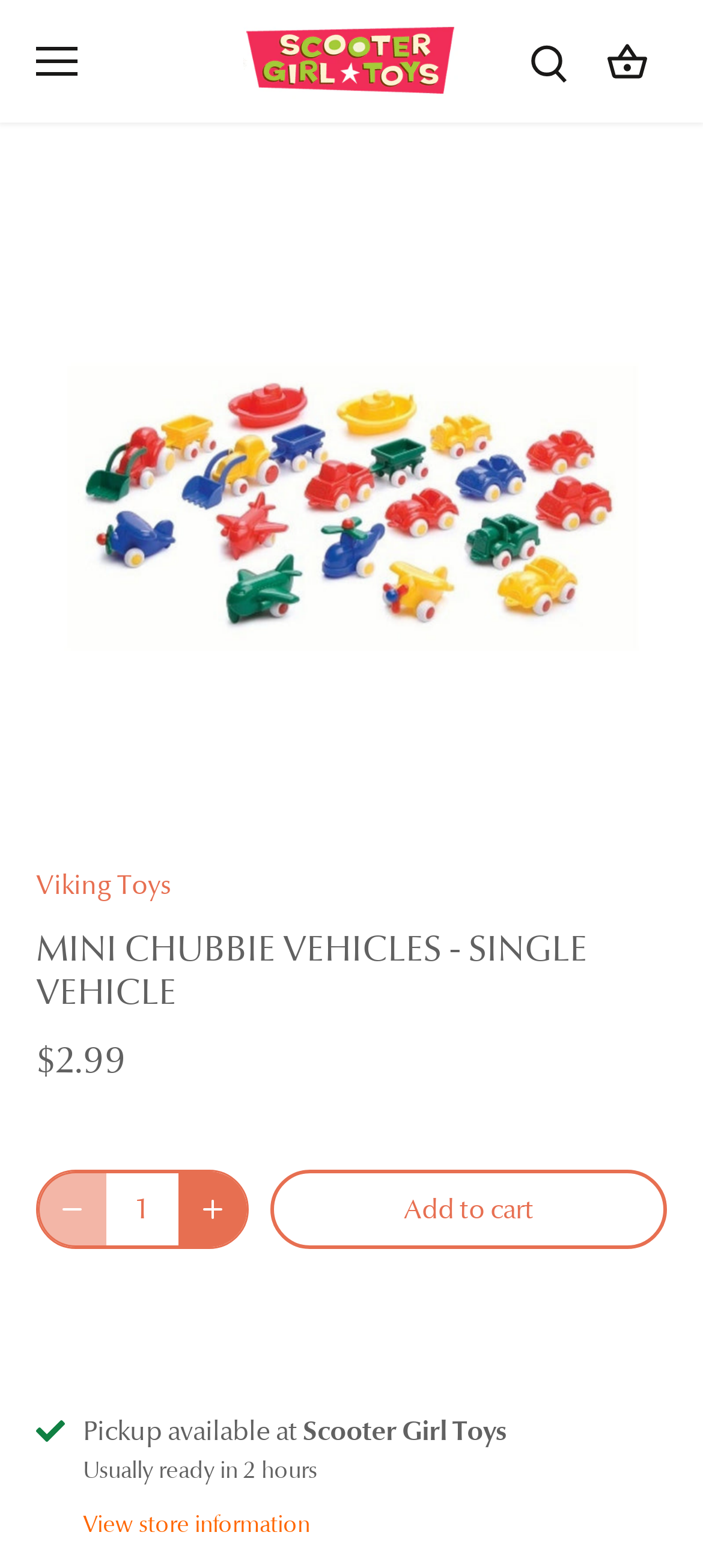What is the price of the Mini Chubbie Vehicle?
Give a single word or phrase answer based on the content of the image.

$2.99